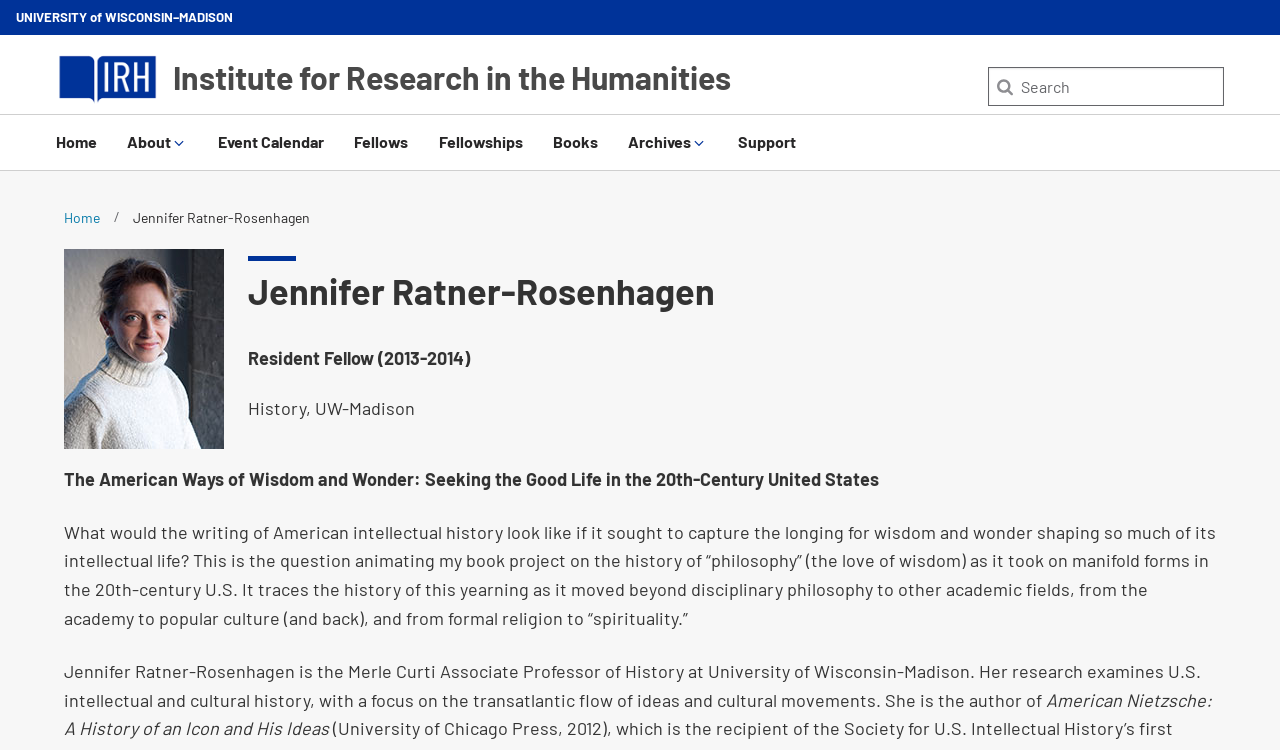Predict the bounding box of the UI element based on the description: "parent_node: Search name="s" placeholder="Search"". The coordinates should be four float numbers between 0 and 1, formatted as [left, top, right, bottom].

[0.772, 0.09, 0.956, 0.141]